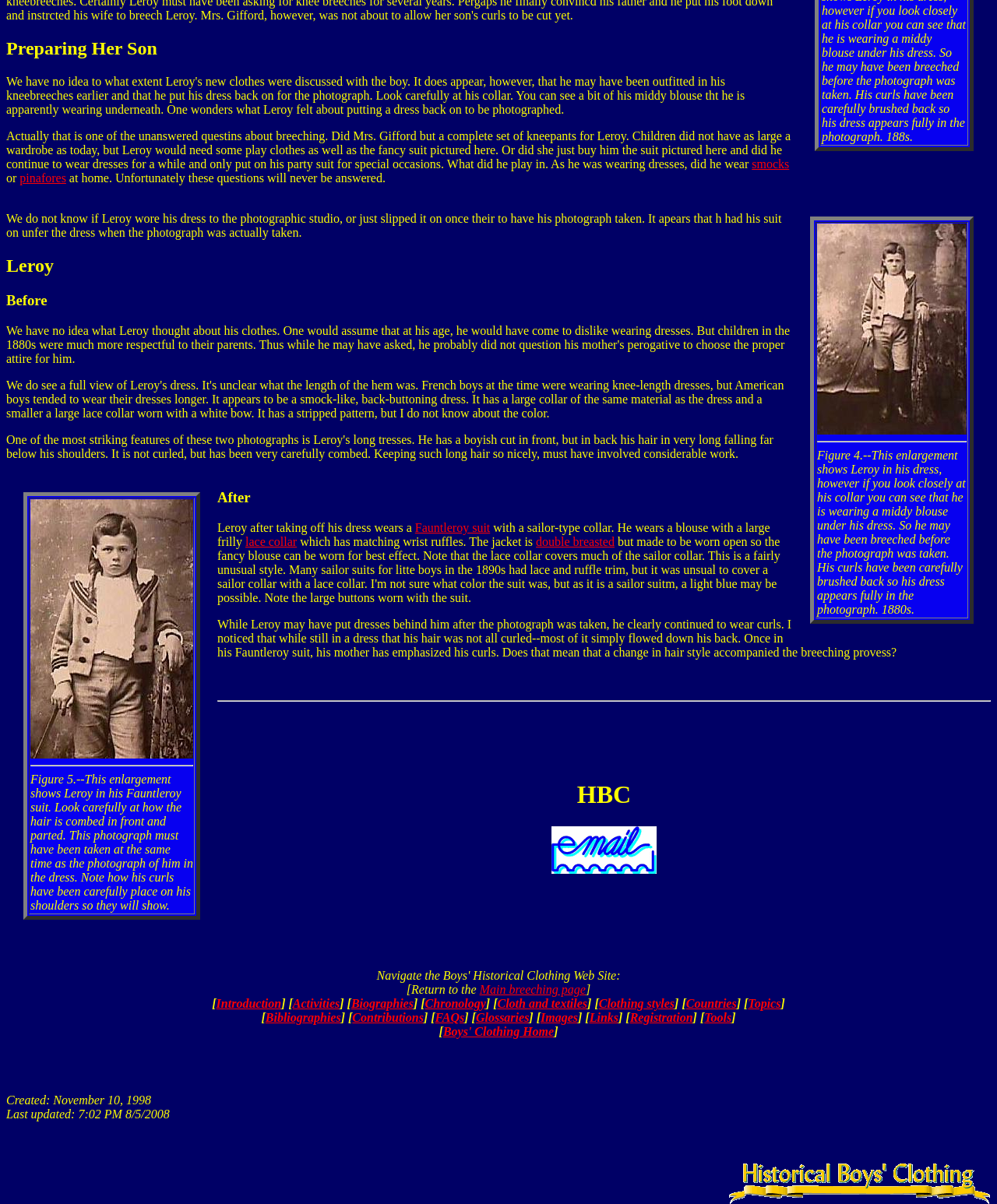Point out the bounding box coordinates of the section to click in order to follow this instruction: "Explore the Boys' Clothing Home page".

[0.444, 0.851, 0.556, 0.862]